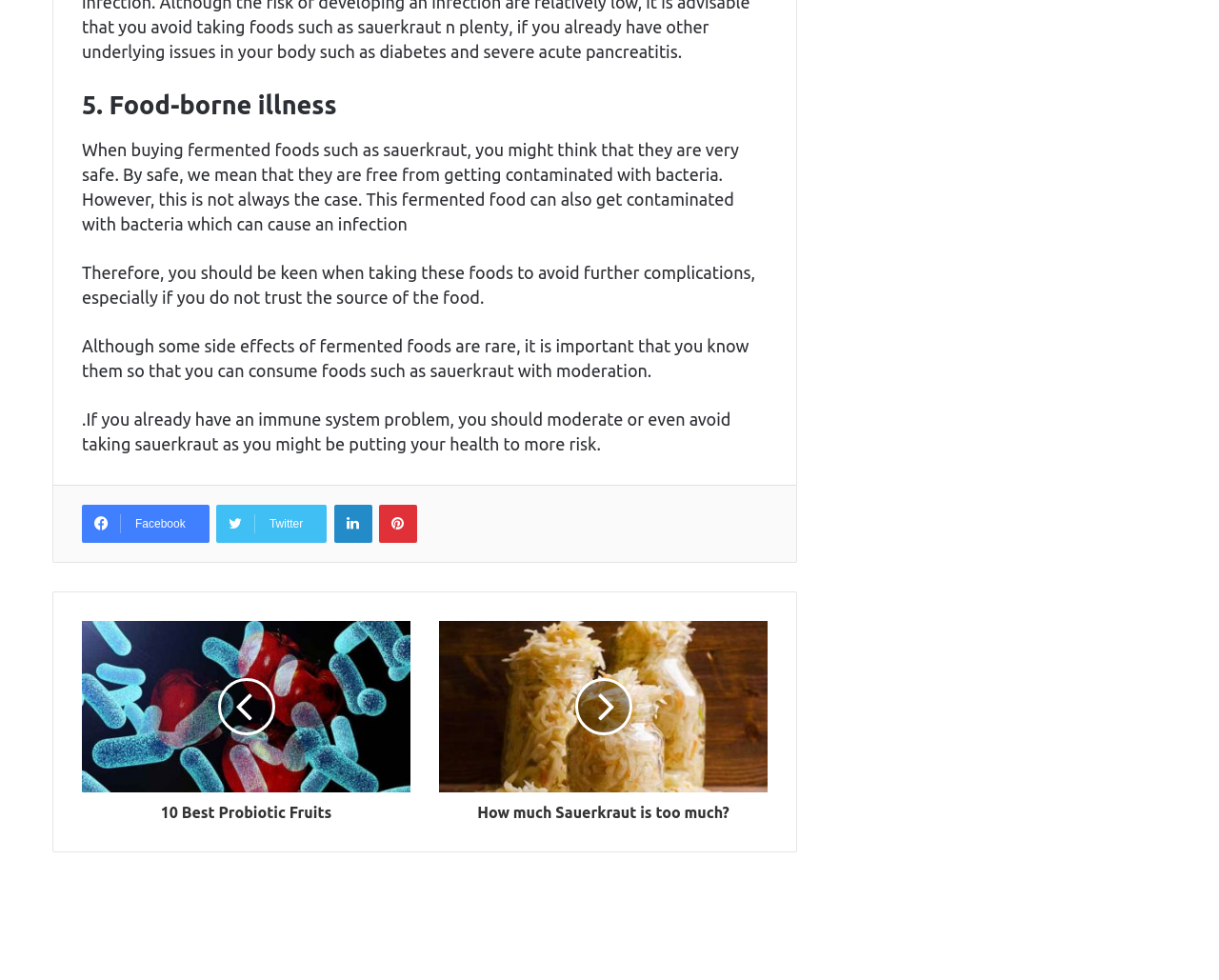Please determine the bounding box coordinates of the area that needs to be clicked to complete this task: 'Share on Facebook'. The coordinates must be four float numbers between 0 and 1, formatted as [left, top, right, bottom].

[0.067, 0.515, 0.172, 0.554]